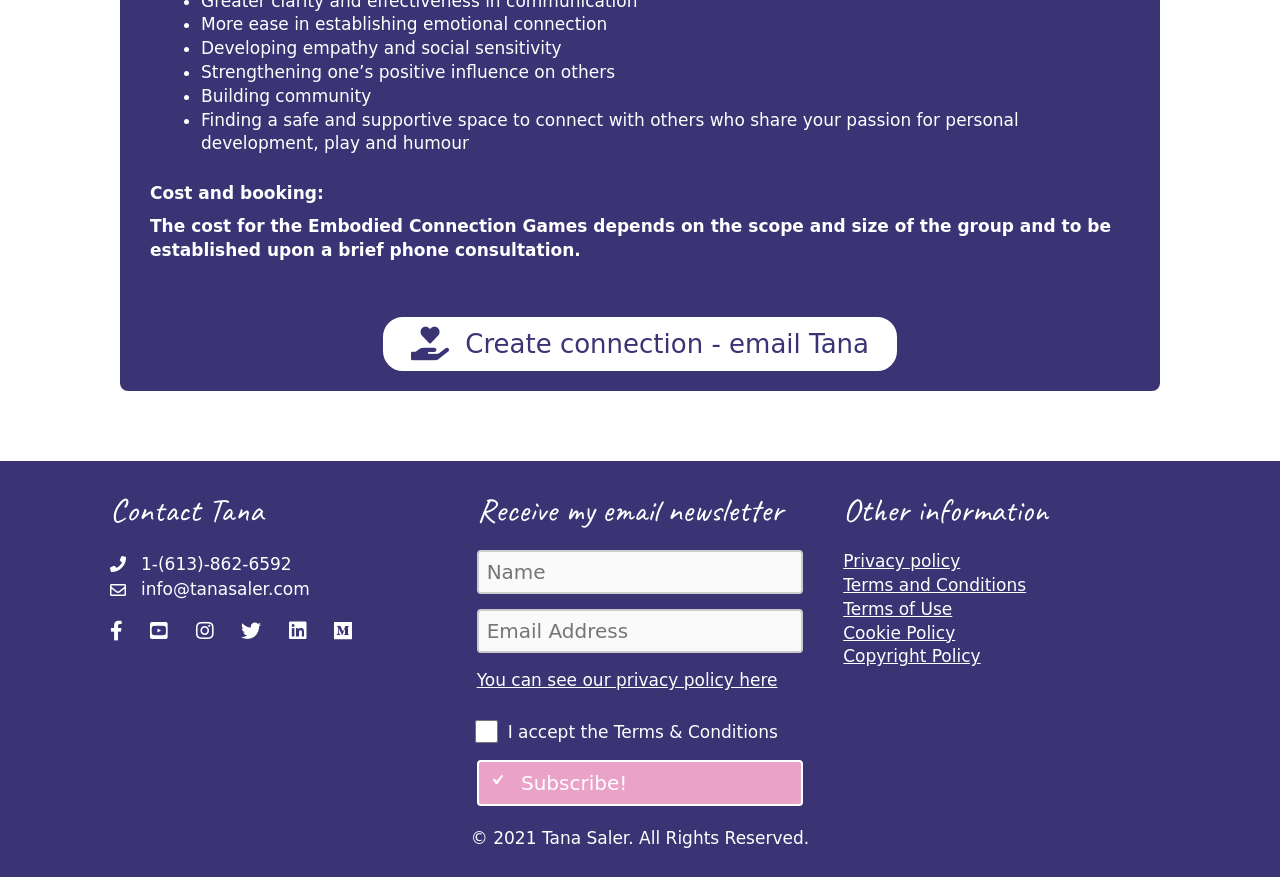Pinpoint the bounding box coordinates of the element to be clicked to execute the instruction: "Create connection - email Tana".

[0.299, 0.361, 0.701, 0.423]